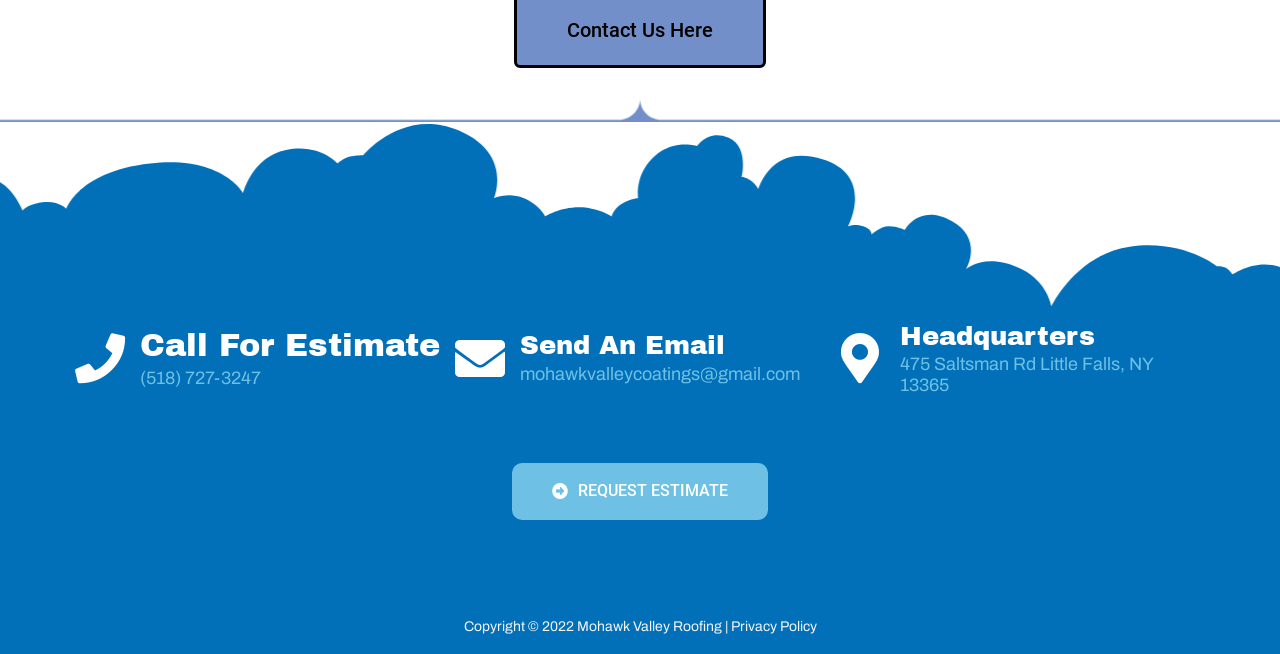Given the element description Send An Email, specify the bounding box coordinates of the corresponding UI element in the format (top-left x, top-left y, bottom-right x, bottom-right y). All values must be between 0 and 1.

[0.406, 0.505, 0.566, 0.548]